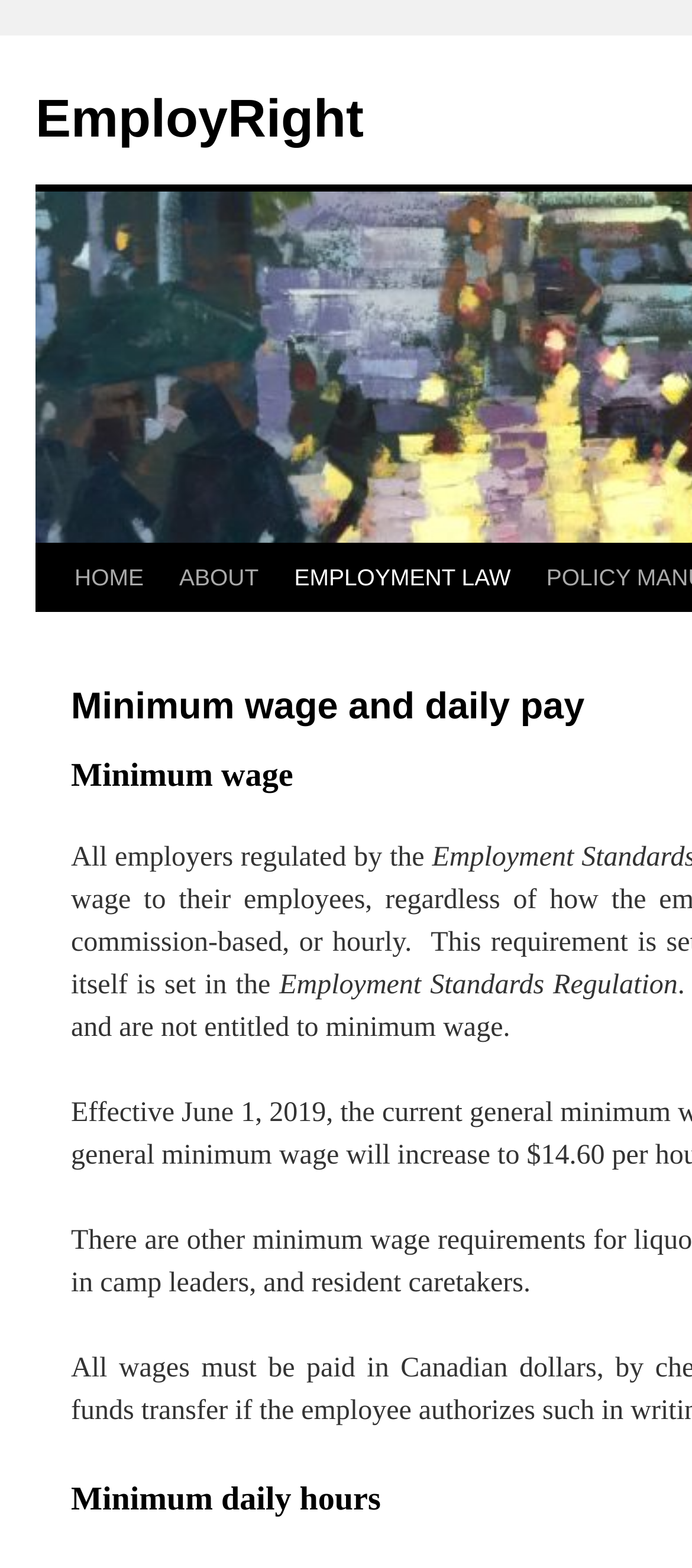Provide a one-word or brief phrase answer to the question:
How many main navigation links are there?

3